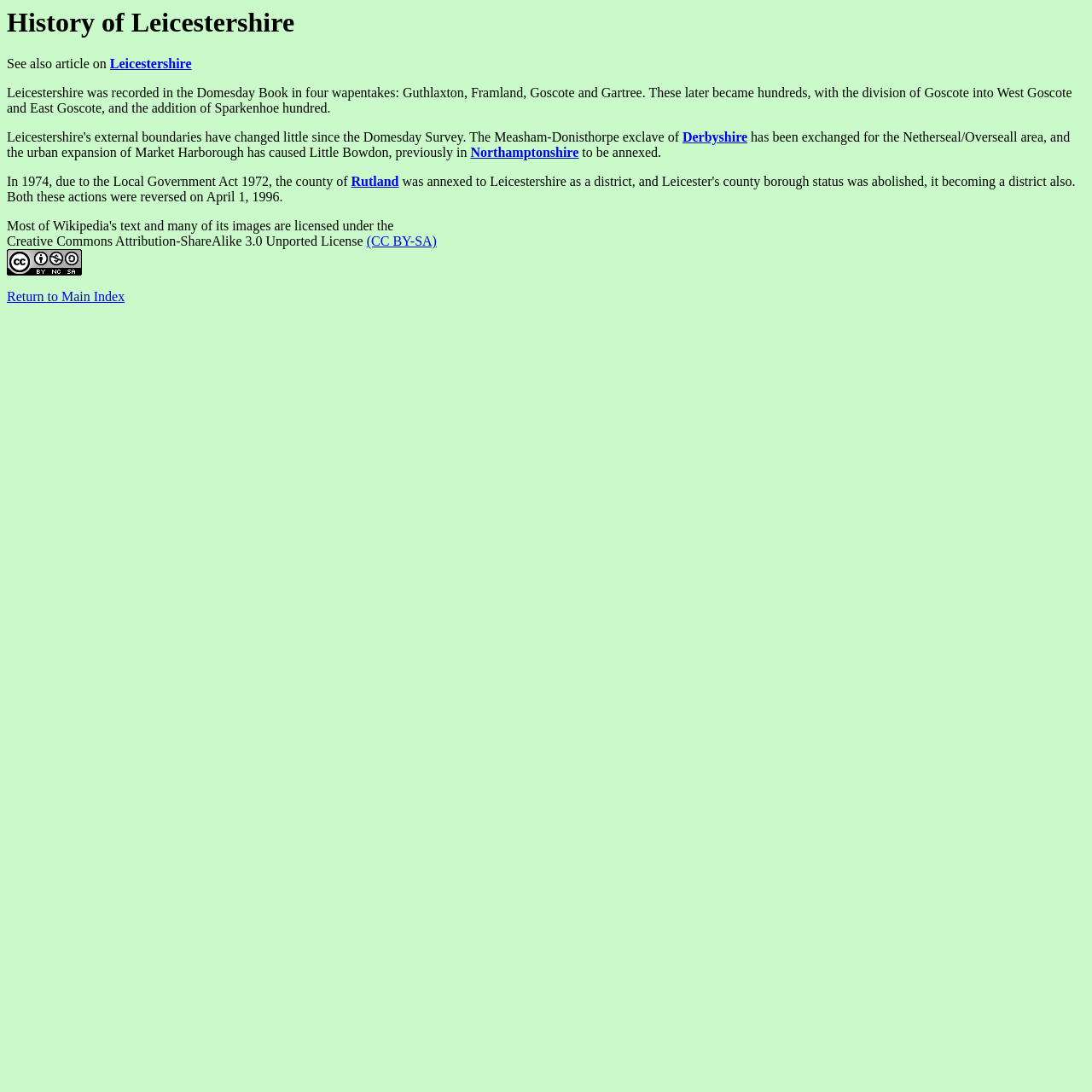Identify the bounding box coordinates of the region that should be clicked to execute the following instruction: "Read about LTS Guarantee".

None